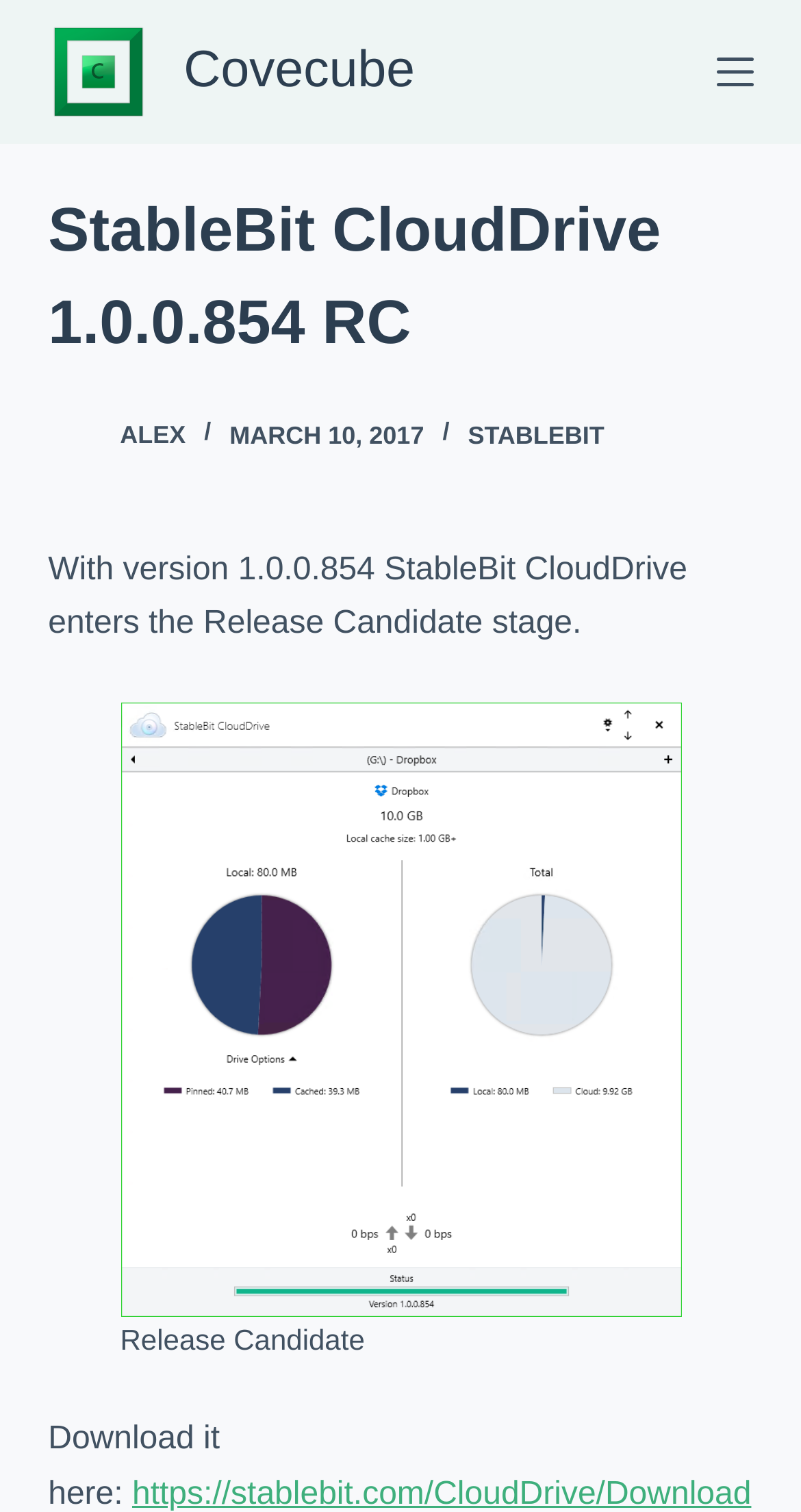Please answer the following query using a single word or phrase: 
How many links are there in the header section?

3